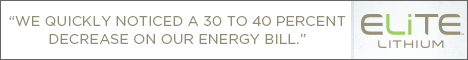What is the font style of the text on the banner?
Please elaborate on the answer to the question with detailed information.

The caption describes the text on the banner as being presented in a bold, modern font, which reinforces a contemporary aesthetic and emphasizes the positive impact of Elite Lithium's services.